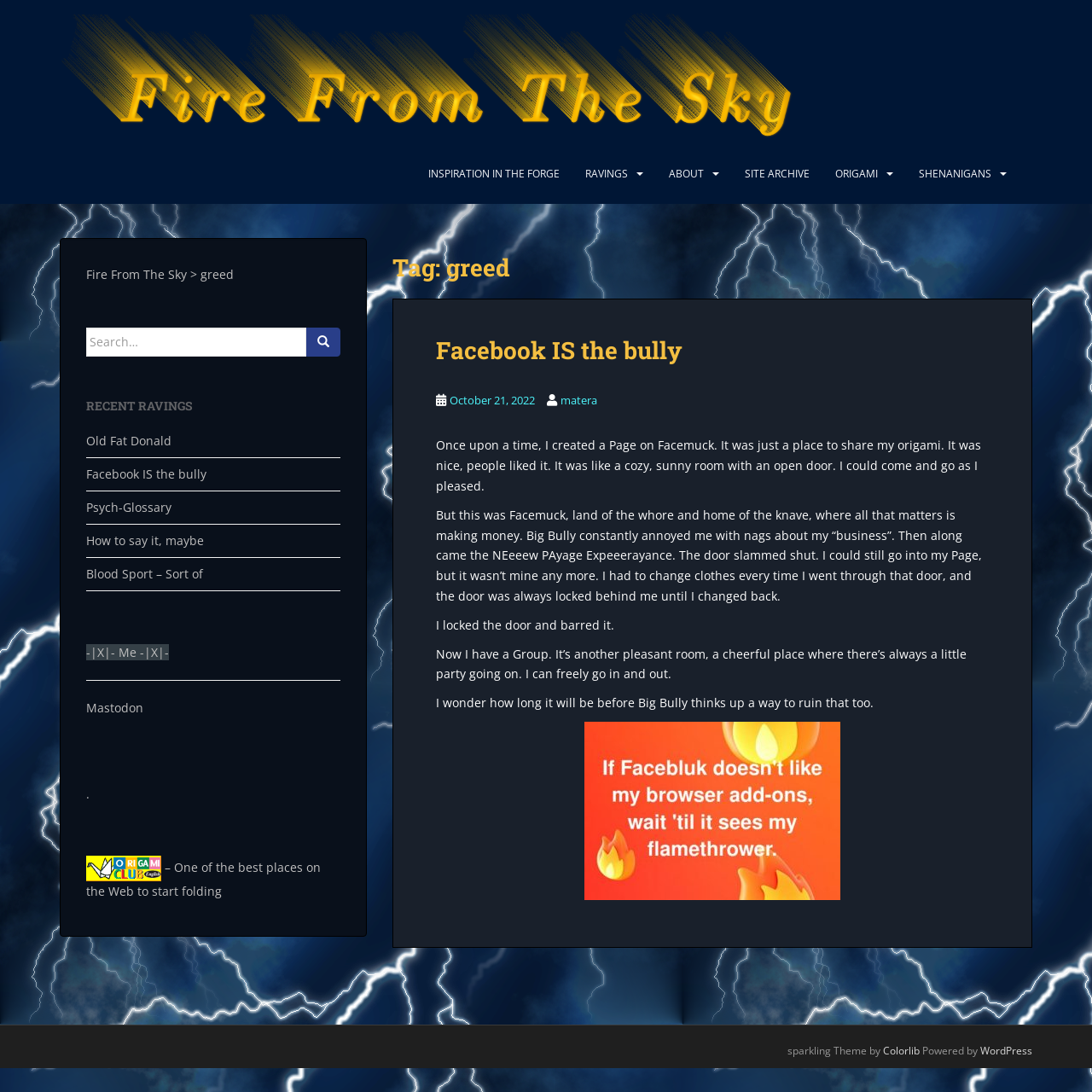Please provide the bounding box coordinates for the element that needs to be clicked to perform the instruction: "Read the 'Facebook IS the bully' article". The coordinates must consist of four float numbers between 0 and 1, formatted as [left, top, right, bottom].

[0.399, 0.306, 0.625, 0.335]